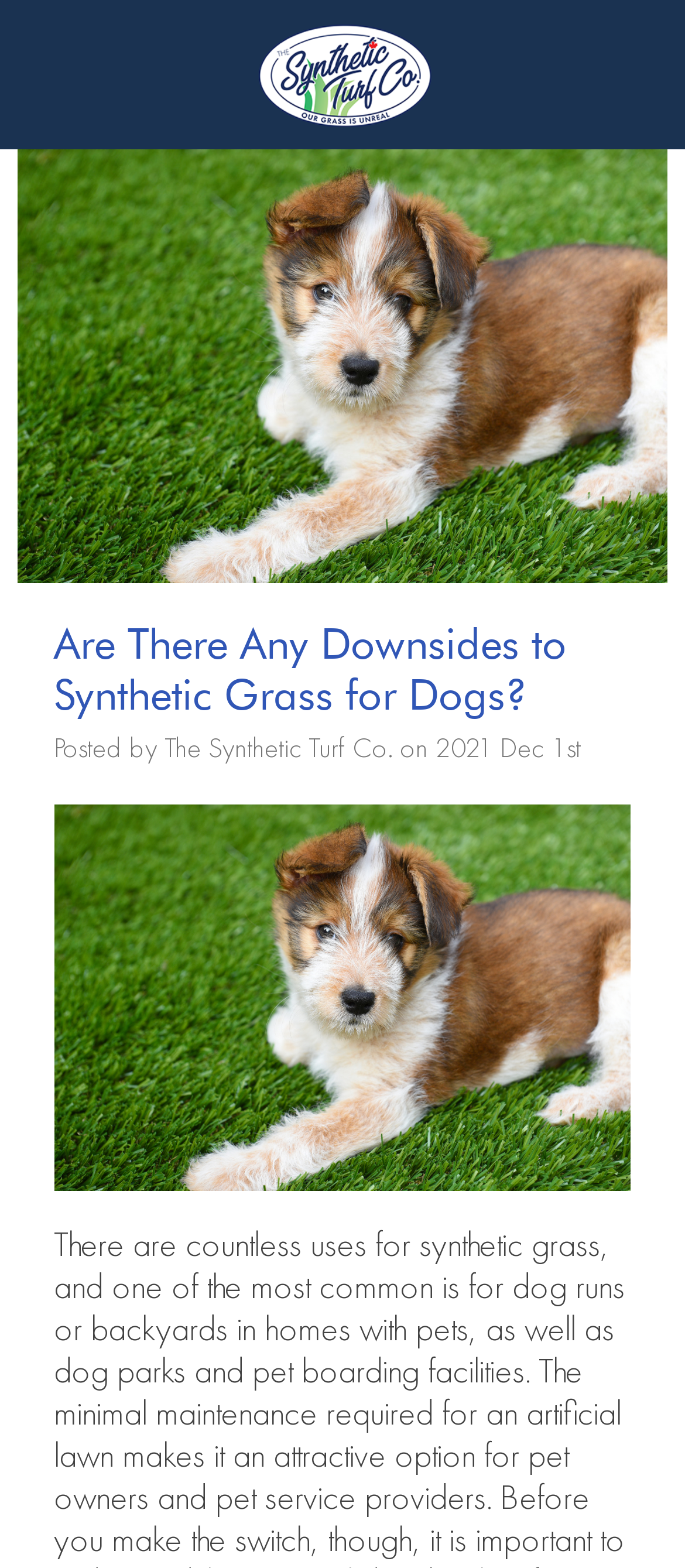How many images are there on the webpage?
Refer to the screenshot and deliver a thorough answer to the question presented.

I counted the number of image elements on the webpage and found three images, one is the logo of The Synthetic Turf Co., one is the main image of the article, and one is the image below the main heading.